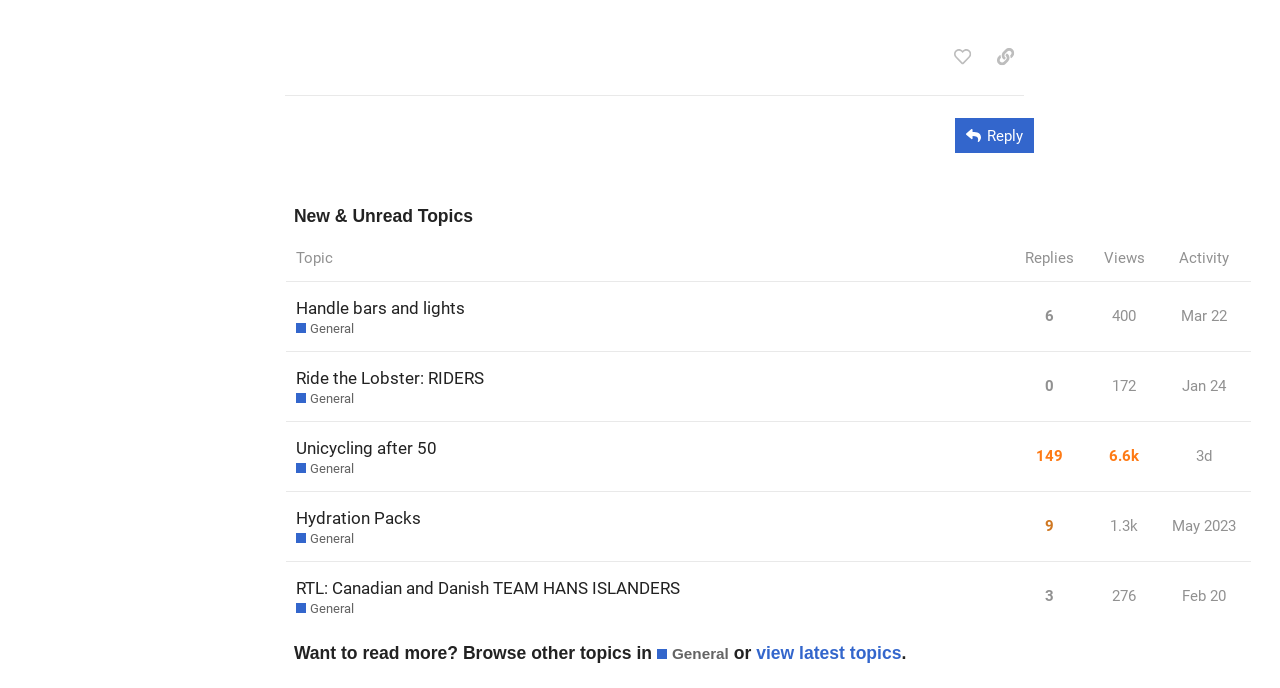Please provide the bounding box coordinates in the format (top-left x, top-left y, bottom-right x, bottom-right y). Remember, all values are floating point numbers between 0 and 1. What is the bounding box coordinate of the region described as: Unicycling after 50

[0.231, 0.614, 0.342, 0.687]